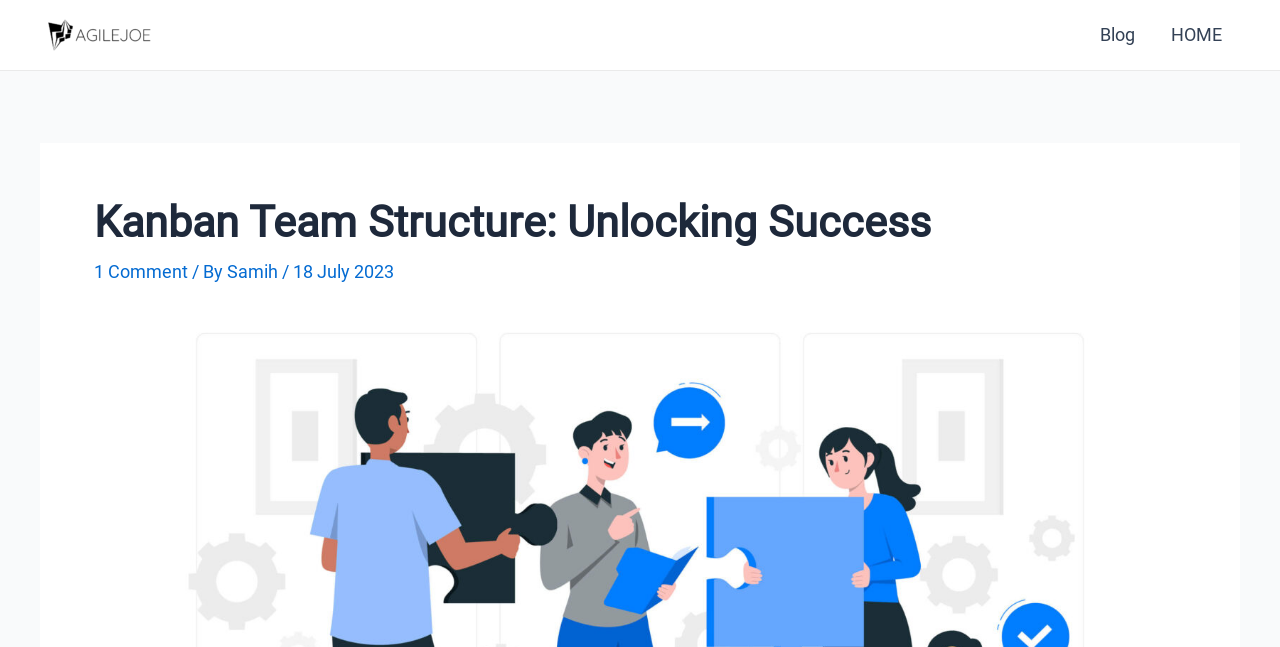How many comments are there on the article?
Please provide a single word or phrase as the answer based on the screenshot.

1